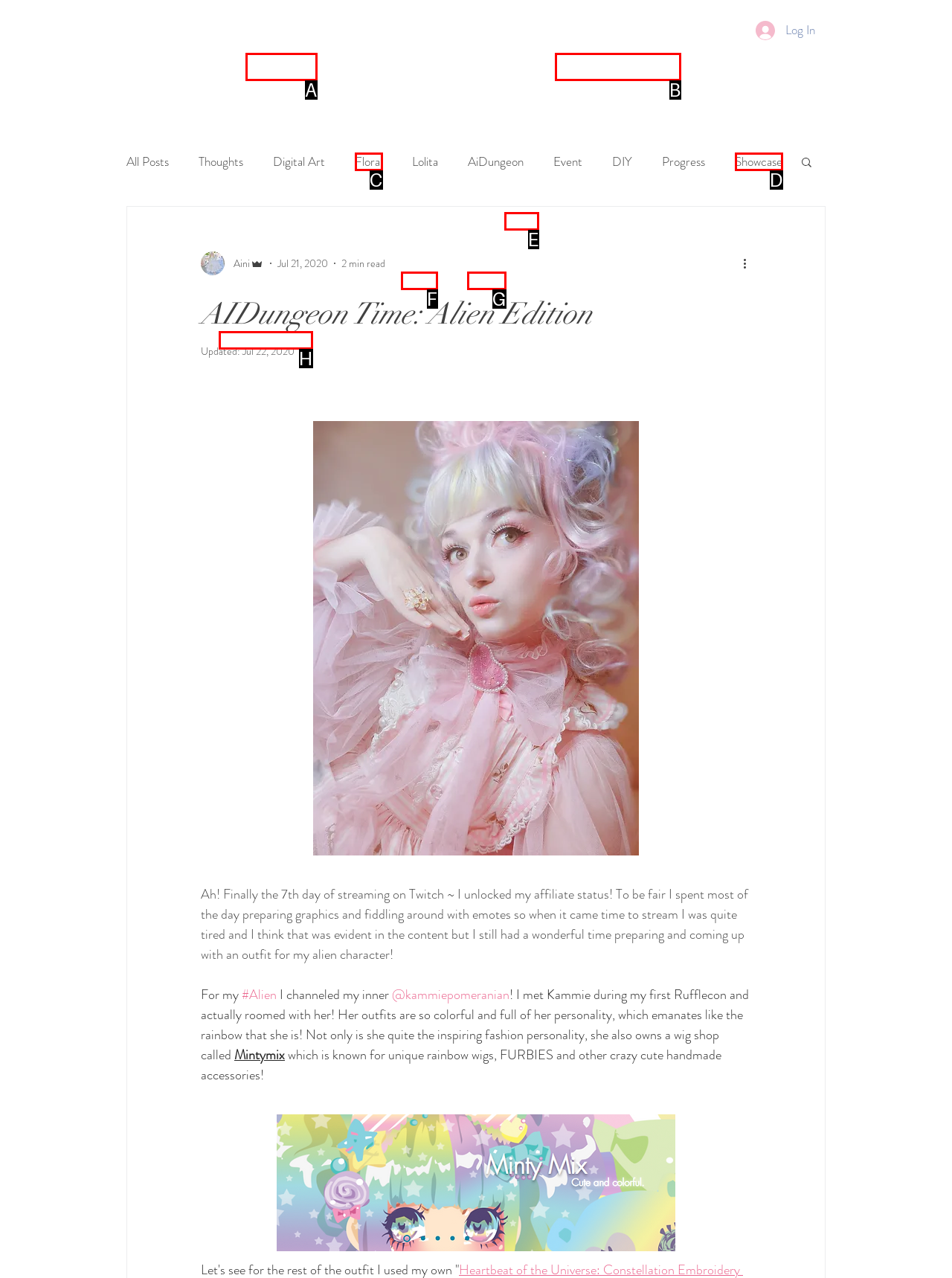Determine which option fits the element description: Lolita Blog Carnival
Answer with the option’s letter directly.

H